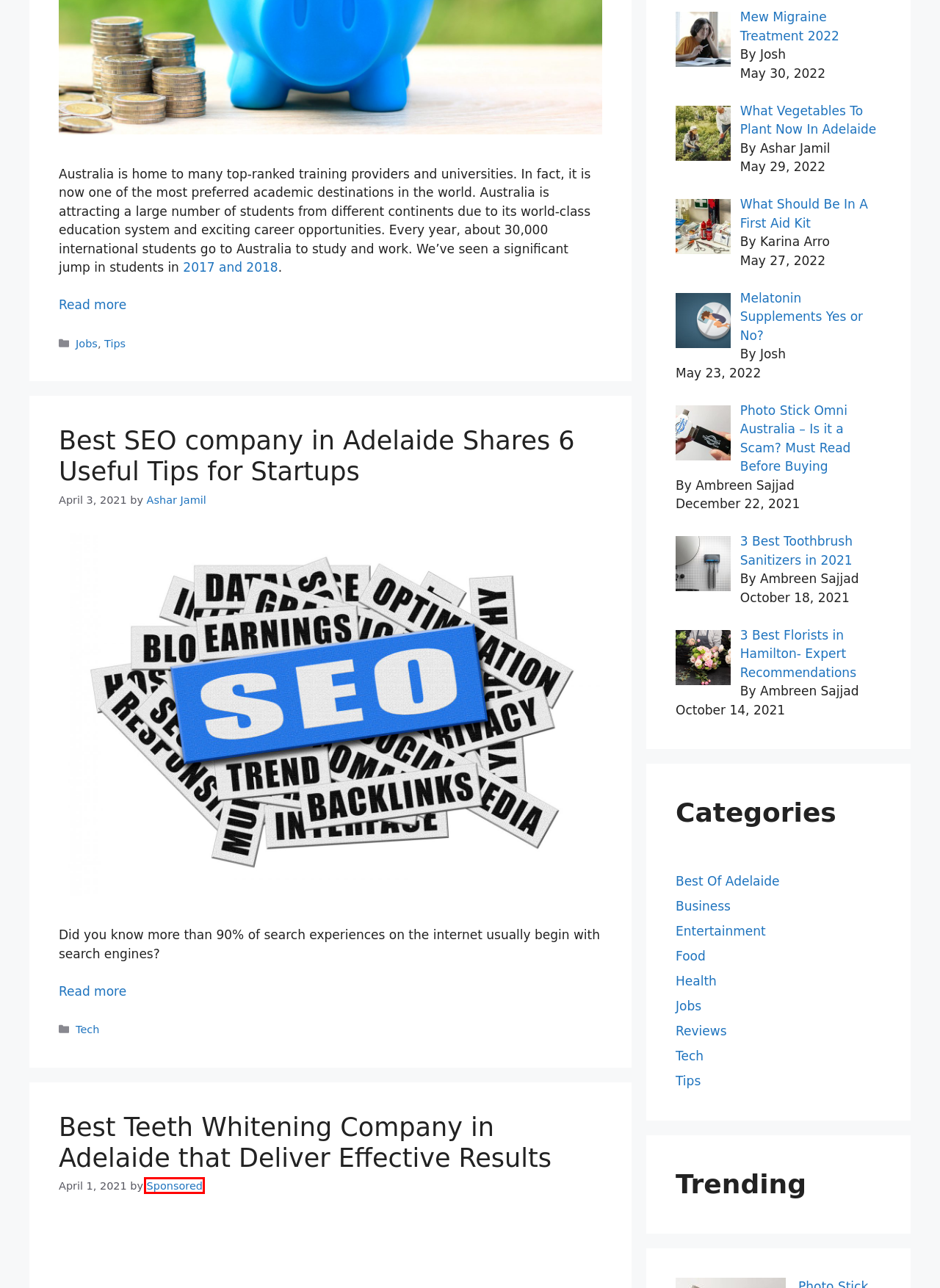Analyze the screenshot of a webpage featuring a red rectangle around an element. Pick the description that best fits the new webpage after interacting with the element inside the red bounding box. Here are the candidates:
A. Tech - All Over Adelaide
B. What Should Be In A First Aid Kit - All Over Adelaide
C. 3 Best Florists in Hamilton- Expert Recommendations - All Over Adelaide
D. Sponsored - All Over Adelaide
E. Business - All Over Adelaide
F. Entertainment - All Over Adelaide
G. Ashar Jamil - All Over Adelaide
H. Mew Migraine Treatment 2022 - All Over Adelaide

D